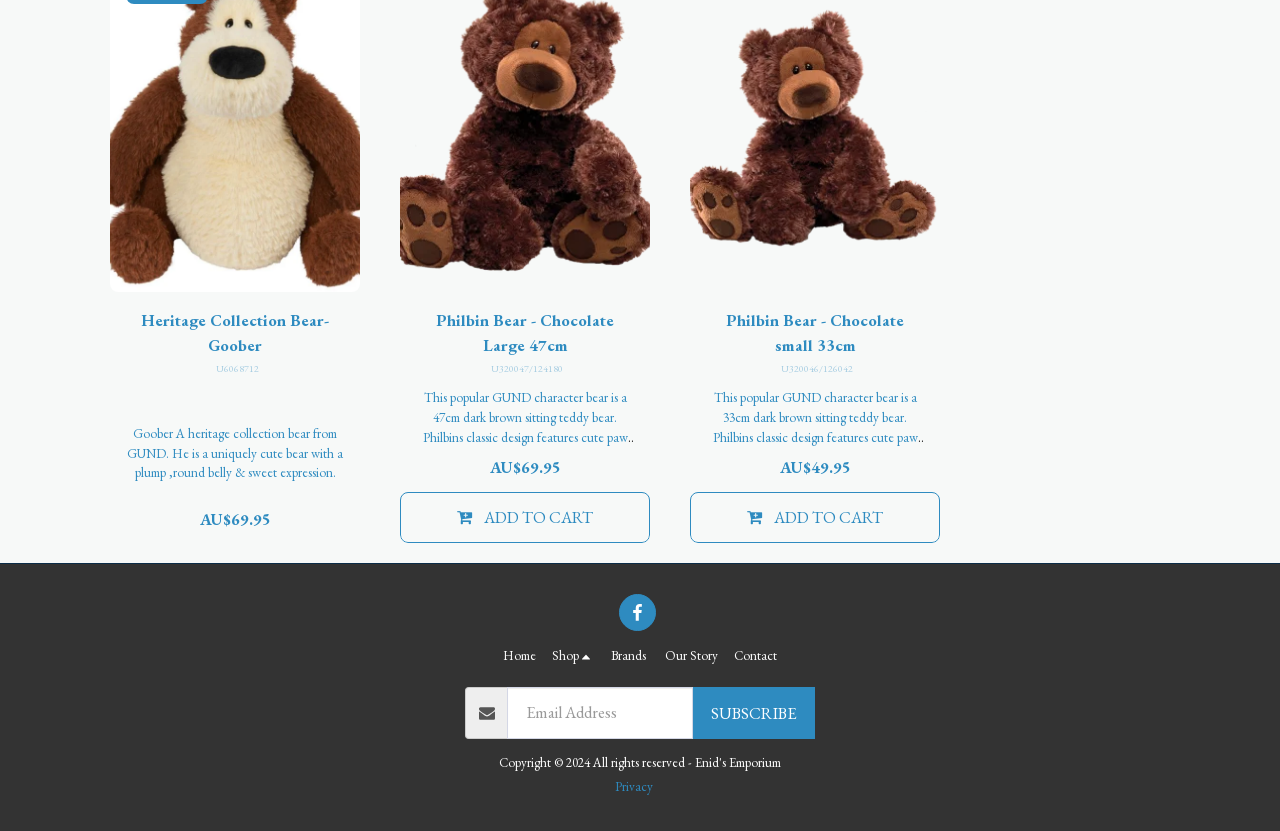Could you indicate the bounding box coordinates of the region to click in order to complete this instruction: "Subscribe to the newsletter".

[0.54, 0.827, 0.637, 0.889]